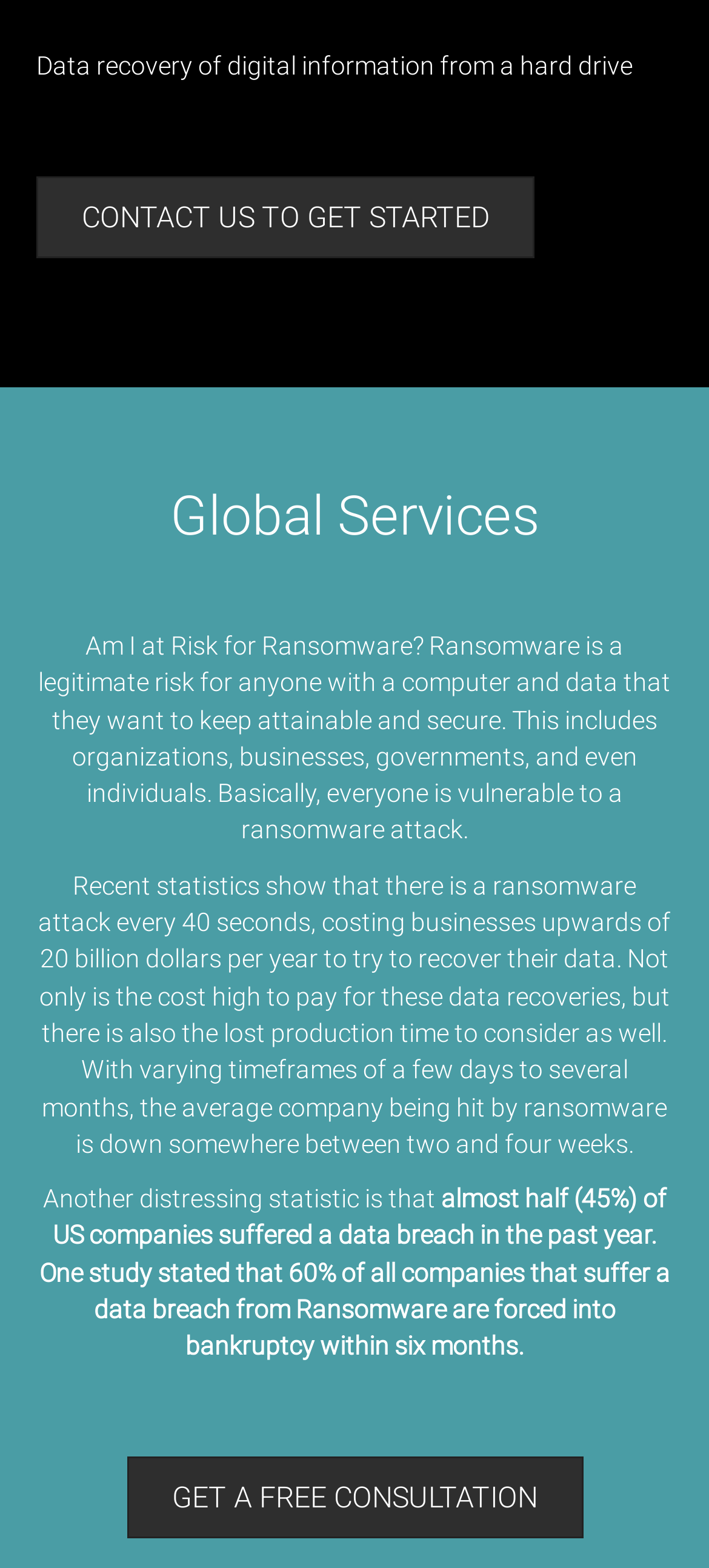Please determine the bounding box coordinates for the UI element described as: "Contact us to get started".

[0.051, 0.112, 0.754, 0.165]